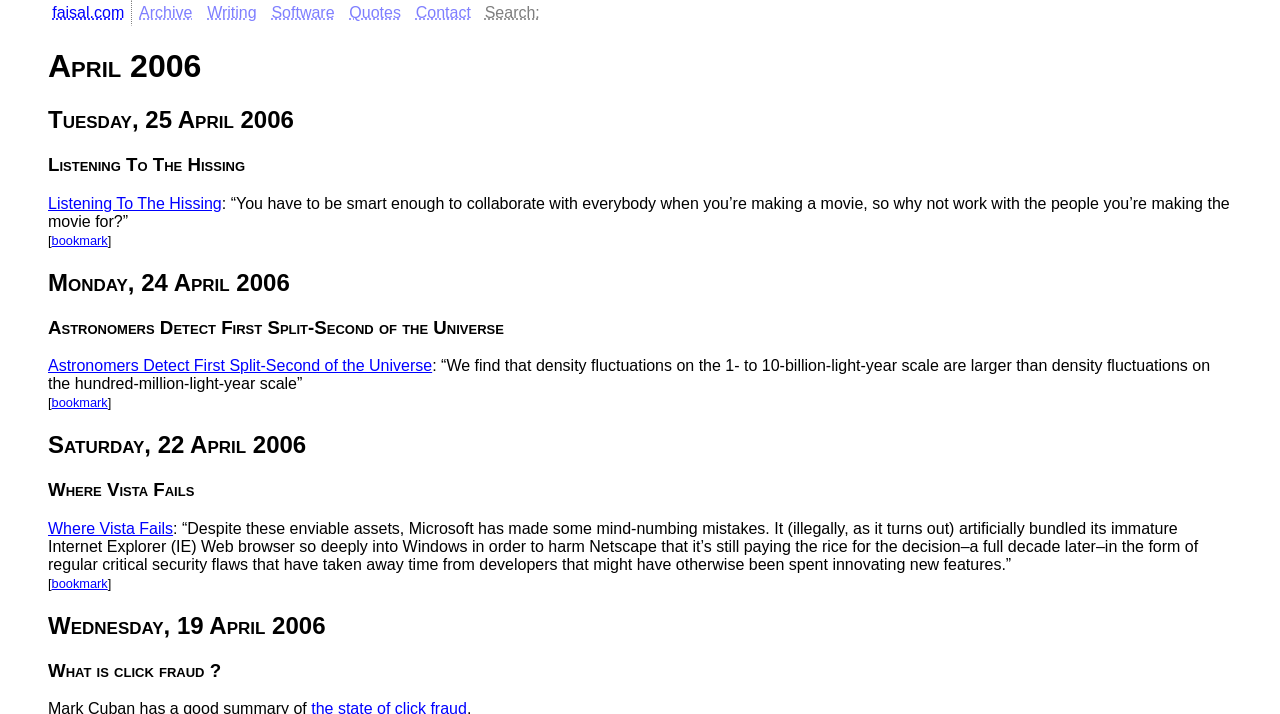What is the function of the 'bookmark' links?
Using the details shown in the screenshot, provide a comprehensive answer to the question.

The 'bookmark' links are located below each article and have a bounding box coordinate of [0.04, 0.326, 0.084, 0.347] for the first article. Their function is to allow users to bookmark the corresponding articles for later reference.